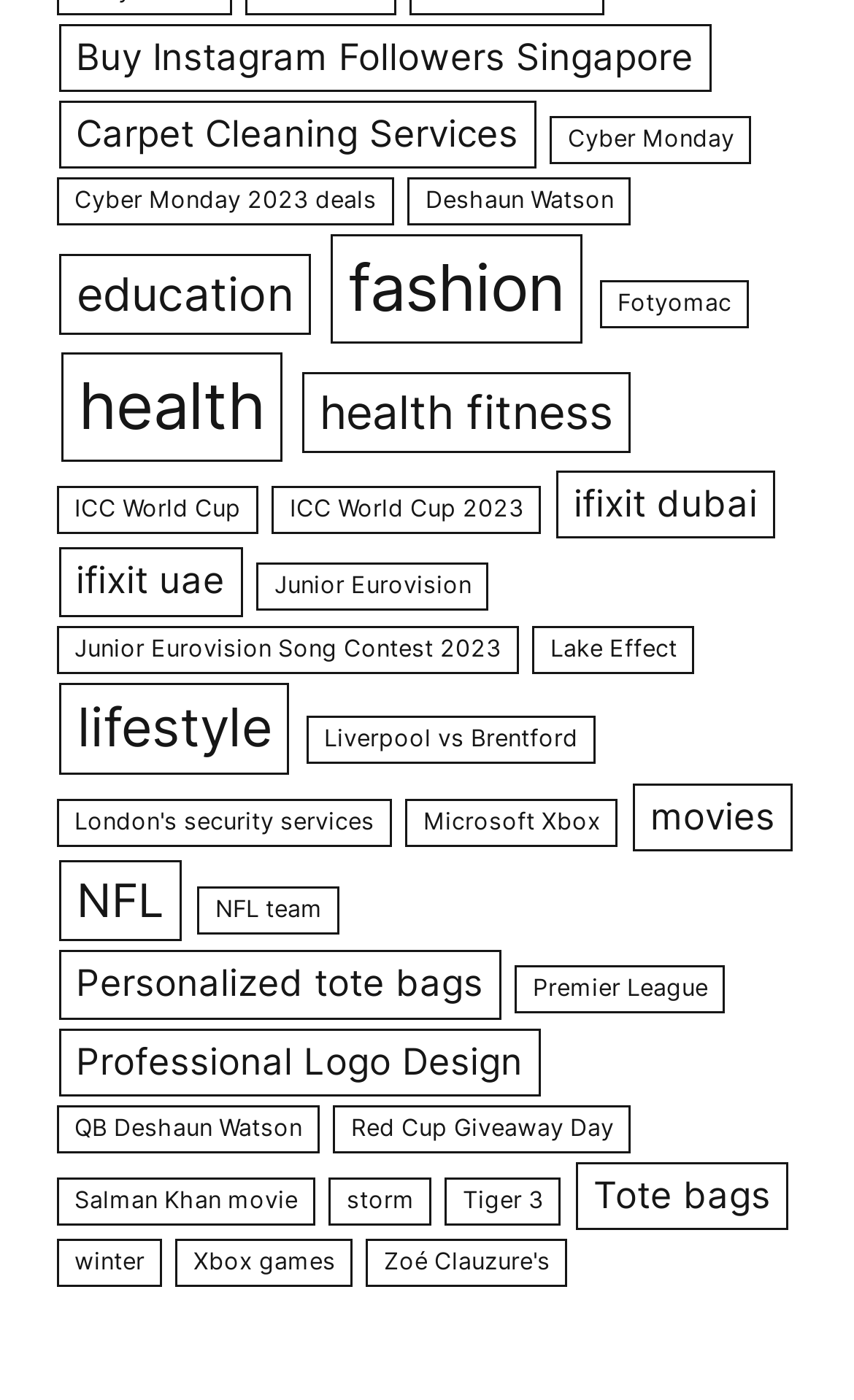Identify the bounding box coordinates of the element to click to follow this instruction: 'Check 'Liverpool vs Brentford''. Ensure the coordinates are four float values between 0 and 1, provided as [left, top, right, bottom].

[0.359, 0.51, 0.697, 0.545]